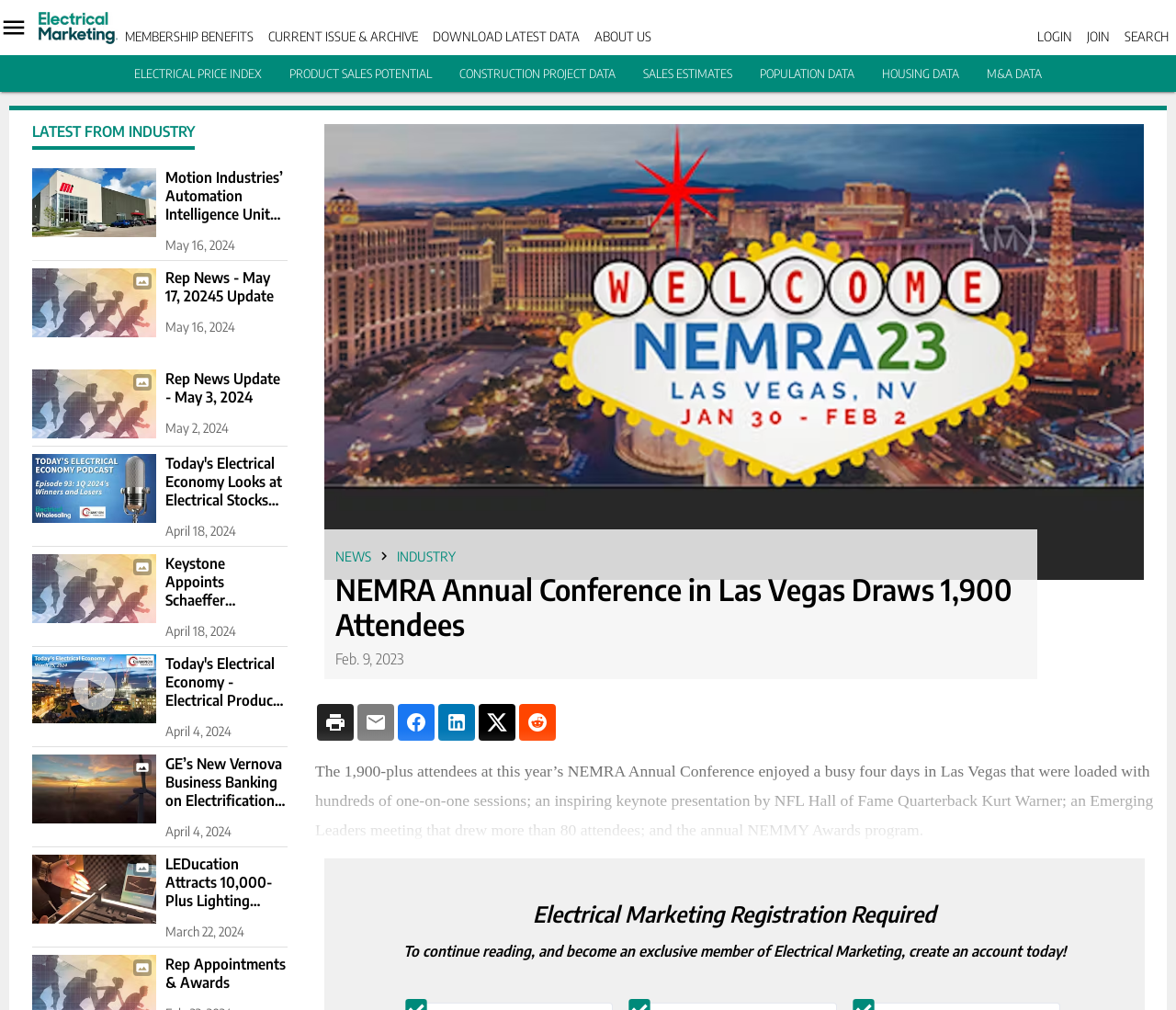What is the topic of the article 'Motion Industries’ Automation Intelligence Unit to Acquire Upstate New York Automation Distributor'?
Please provide a detailed and comprehensive answer to the question.

The topic of the article can be inferred by looking at the content of the article, which appears to be related to industry news, and also by looking at the navigation menu on the left side of the webpage, where 'Industry News' is a category.